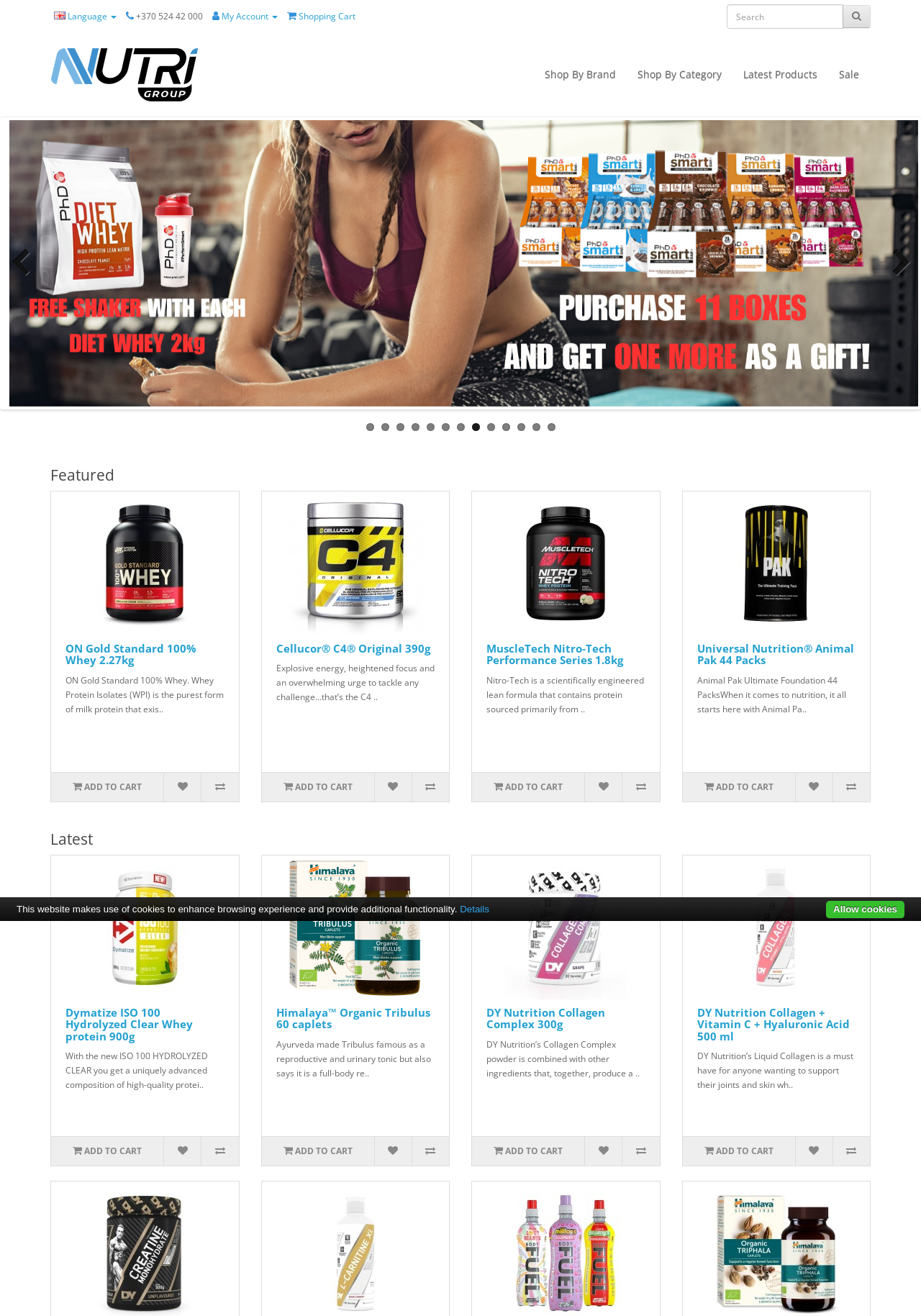Determine the bounding box coordinates of the clickable element to complete this instruction: "View latest products". Provide the coordinates in the format of four float numbers between 0 and 1, [left, top, right, bottom].

[0.795, 0.037, 0.899, 0.077]